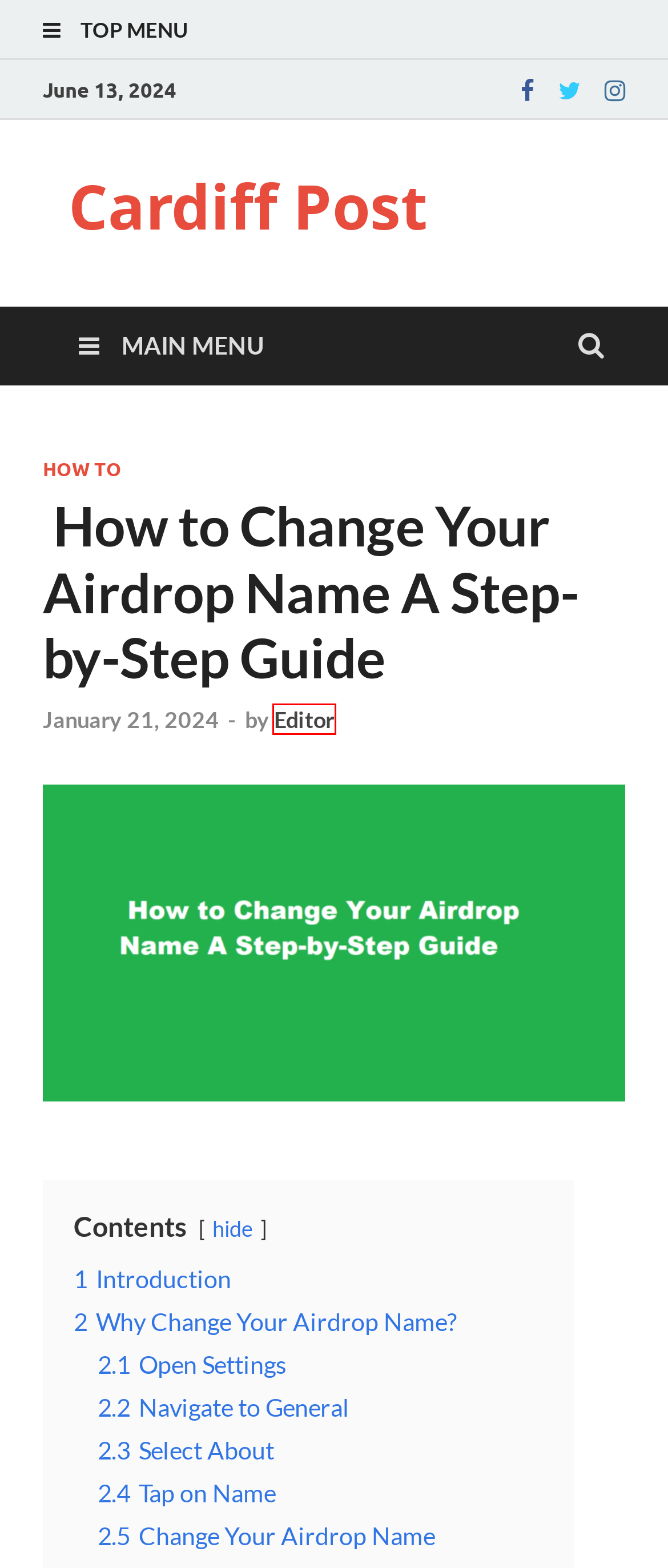You have a screenshot of a webpage with a red bounding box around an element. Choose the best matching webpage description that would appear after clicking the highlighted element. Here are the candidates:
A. how to change your airdrop name - Cardiff Post
B. How To - Cardiff Post
C. A Step-by-Step Guide to Turning Off Your PS4
D. How to Train Your Dragon" Movie Series
E. How to Properly Turn Off a Tesla Electric Vehicle
F. Editor - Cardiff Post
G. Mastering Triangle Proofs Unlocking The Secrets of Geometric Triangles
H. How to Leave a Group Chat on iPhone - A Step-by-Step Guide

F